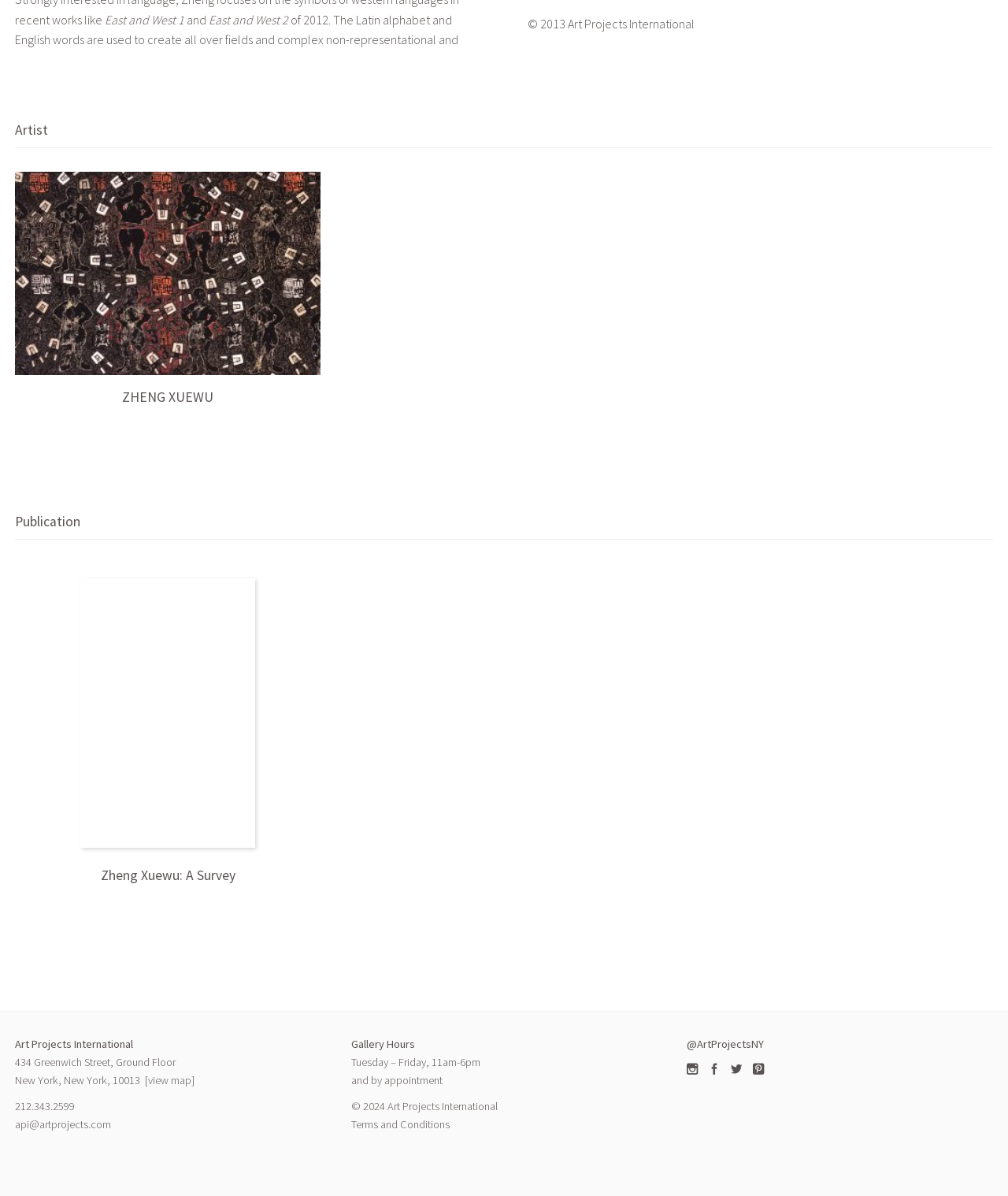Pinpoint the bounding box coordinates of the clickable area necessary to execute the following instruction: "View gallery location on map". The coordinates should be given as four float numbers between 0 and 1, namely [left, top, right, bottom].

[0.144, 0.897, 0.193, 0.909]